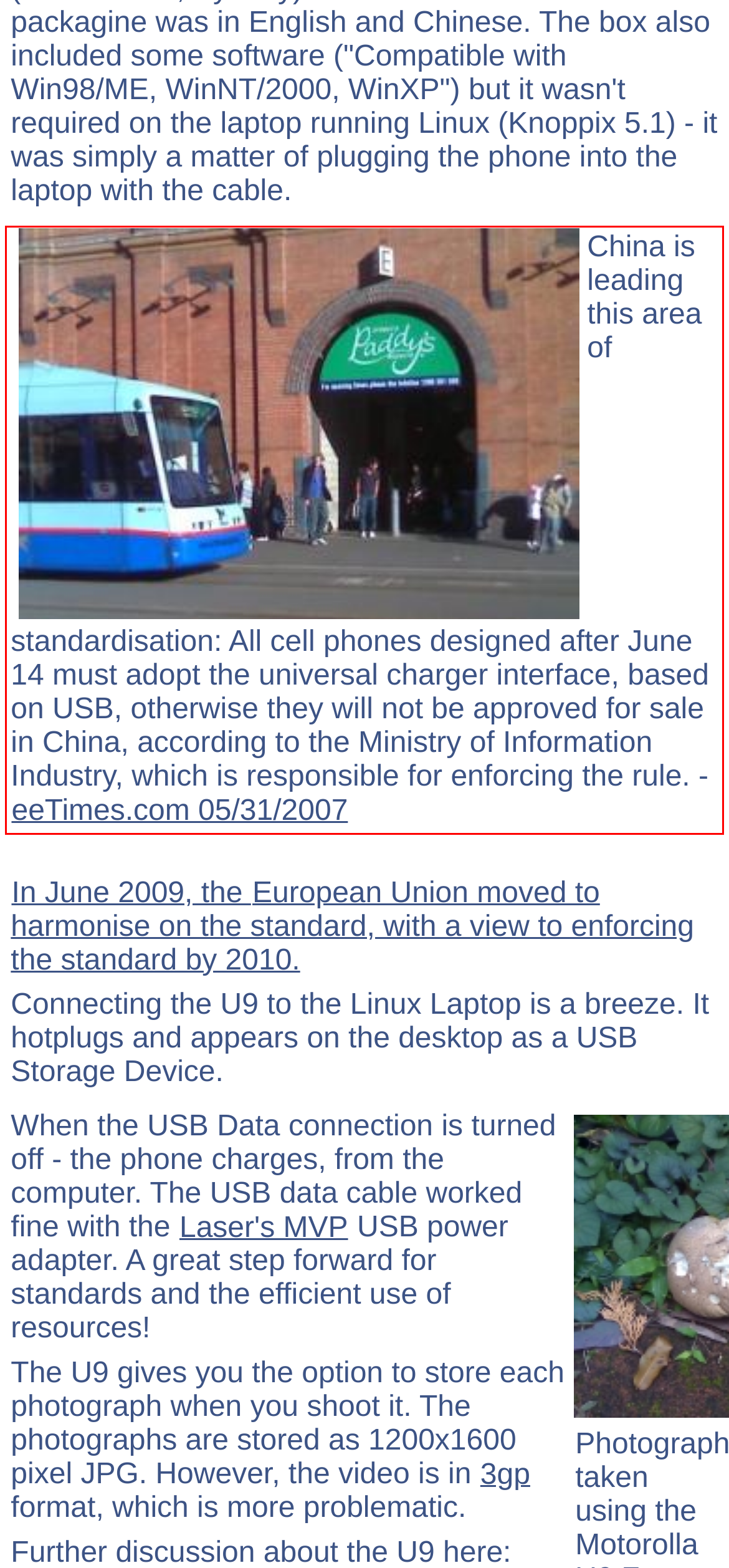View the screenshot of the webpage and identify the UI element surrounded by a red bounding box. Extract the text contained within this red bounding box.

China is leading this area of standardisation: All cell phones designed after June 14 must adopt the universal charger interface, based on USB, otherwise they will not be approved for sale in China, according to the Ministry of Information Industry, which is responsible for enforcing the rule. - eeTimes.com 05/31/2007